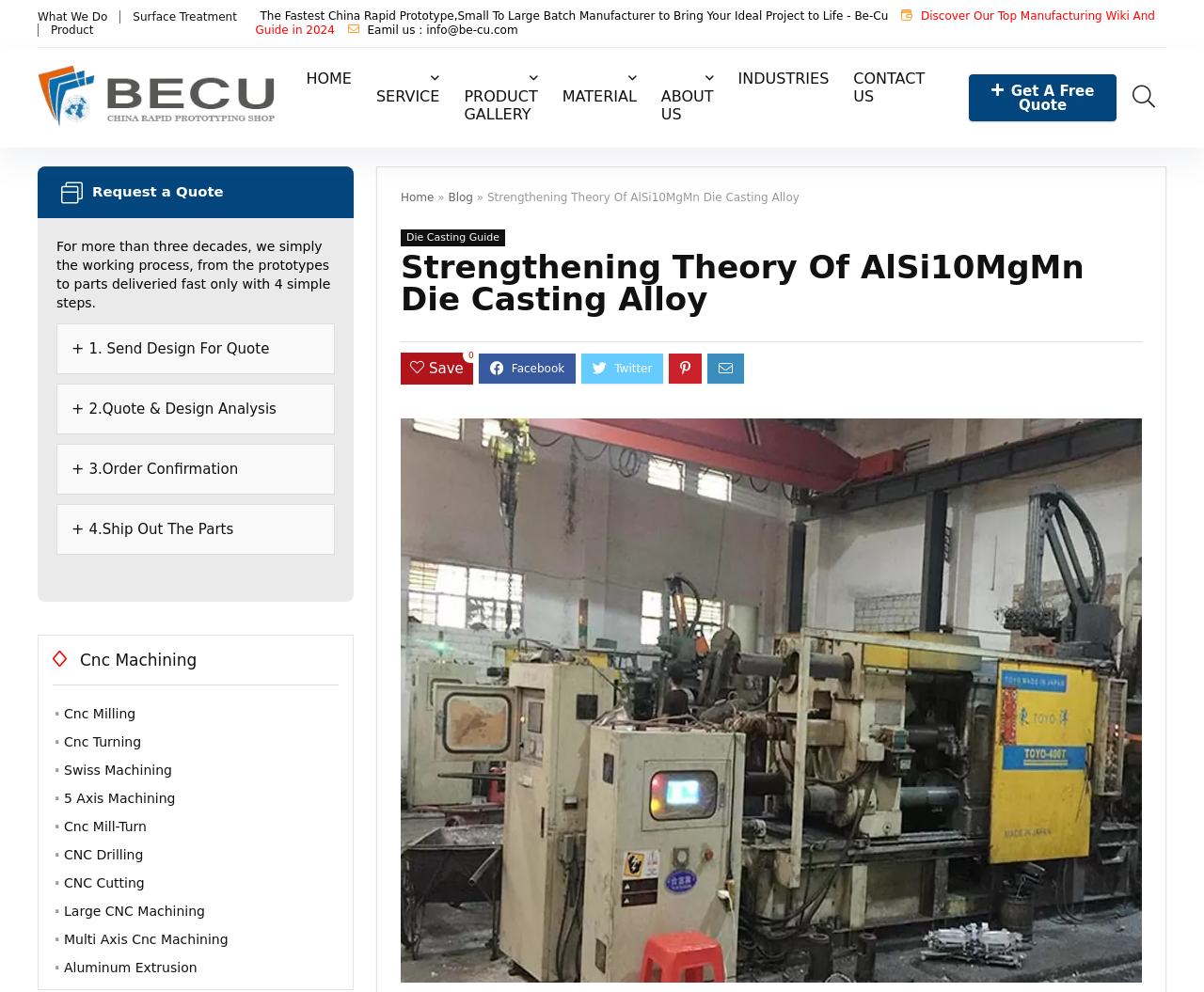Pinpoint the bounding box coordinates of the element that must be clicked to accomplish the following instruction: "Email us". The coordinates should be in the format of four float numbers between 0 and 1, i.e., [left, top, right, bottom].

[0.302, 0.024, 0.354, 0.037]